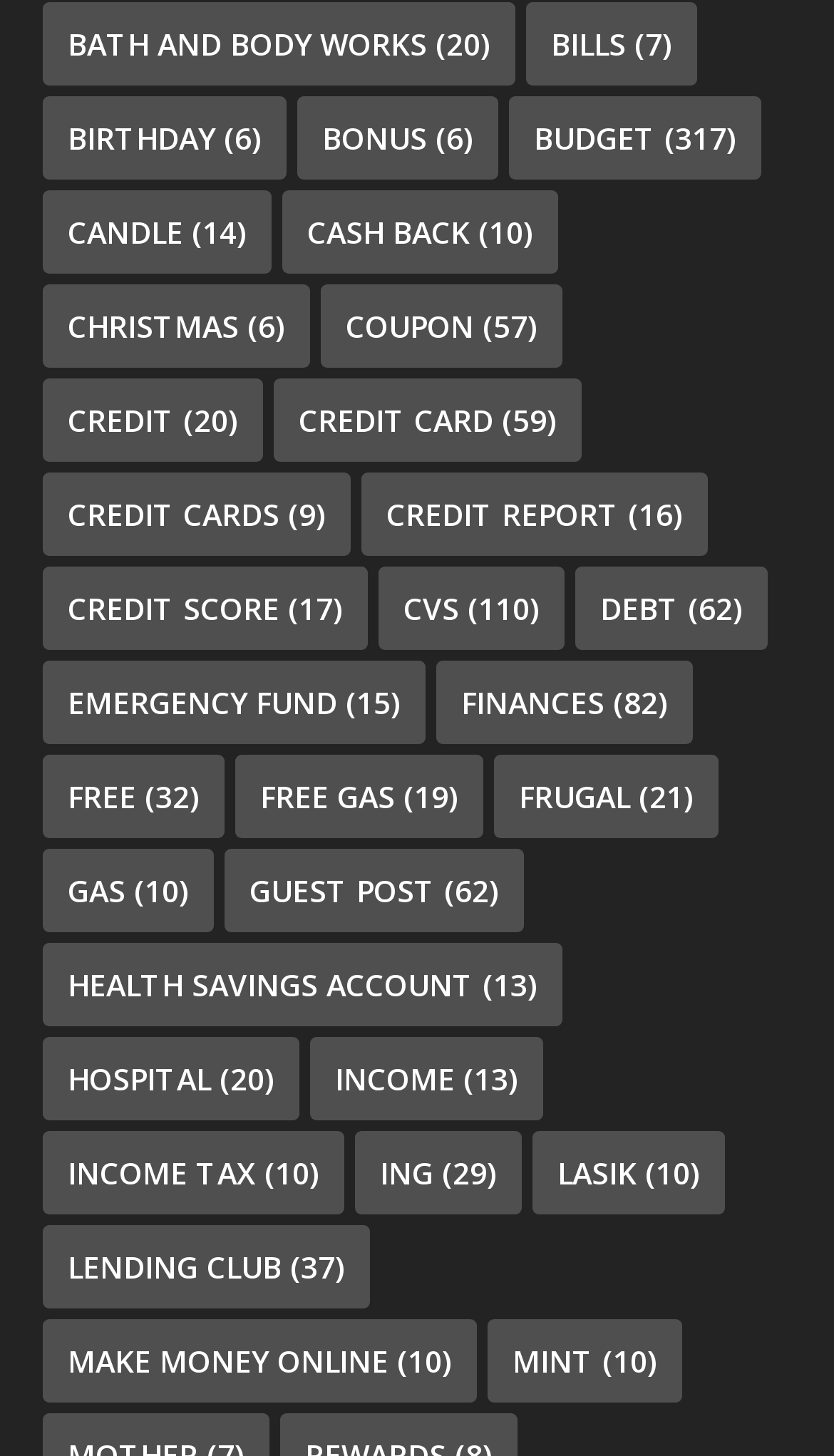Pinpoint the bounding box coordinates of the clickable element needed to complete the instruction: "Check out CVS". The coordinates should be provided as four float numbers between 0 and 1: [left, top, right, bottom].

[0.453, 0.388, 0.676, 0.446]